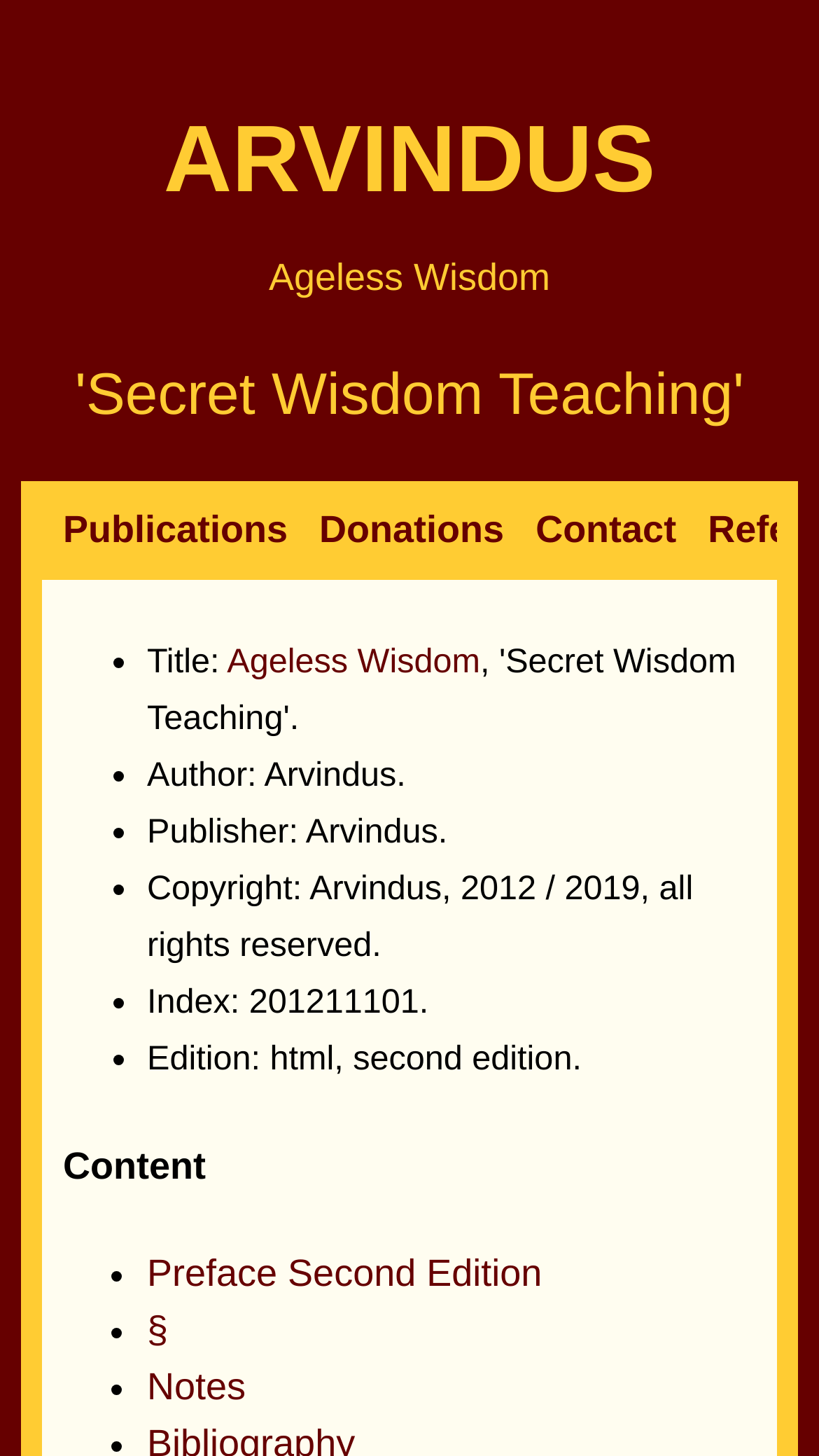Pinpoint the bounding box coordinates of the element to be clicked to execute the instruction: "check Notes".

[0.179, 0.938, 0.3, 0.967]